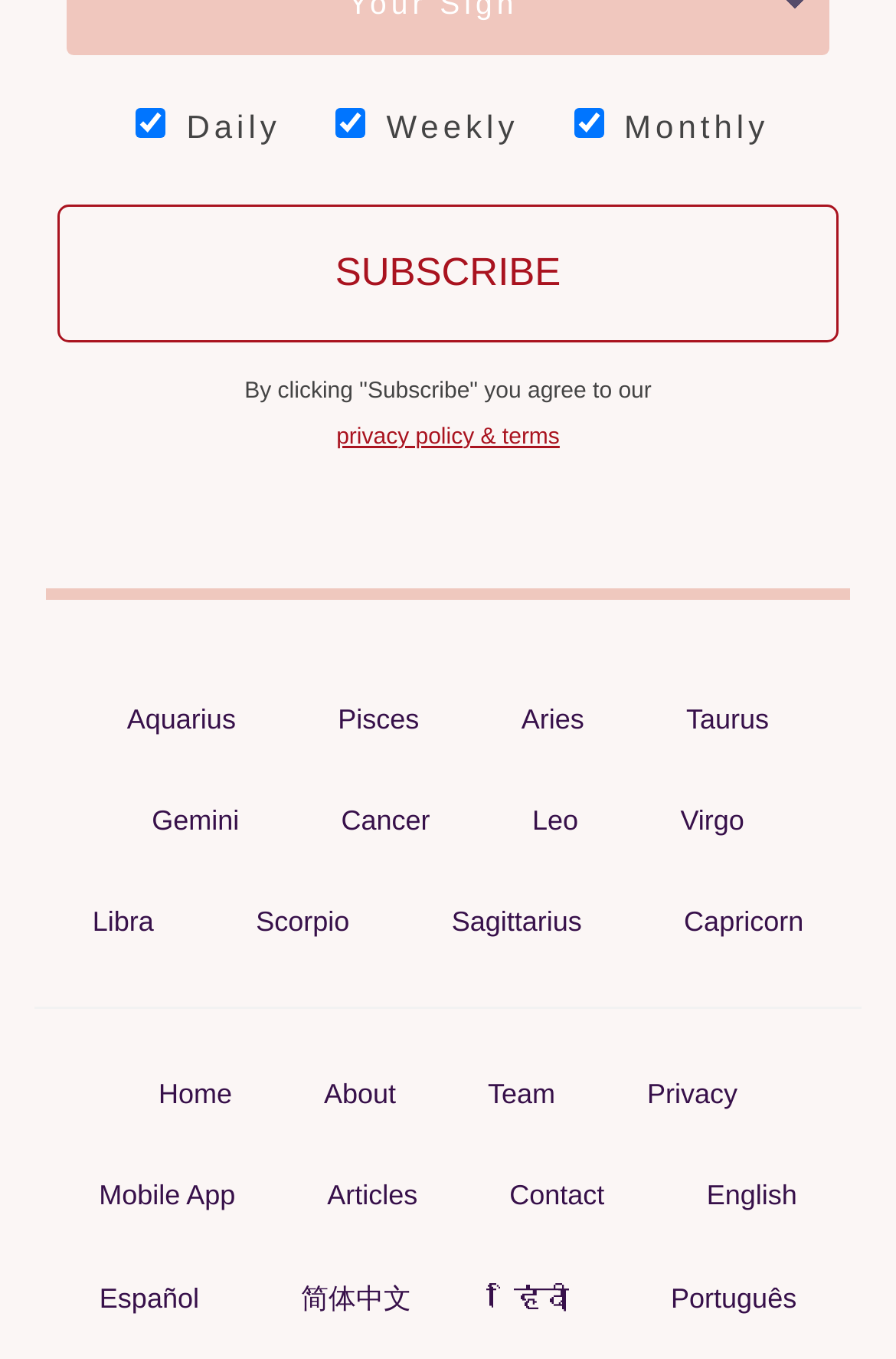Refer to the screenshot and answer the following question in detail:
What are the links above the 'SUBSCRIBE' button?

The links above the 'SUBSCRIBE' button, such as 'Aquarius', 'Pisces', 'Aries', and others, are used to view content related to different zodiac signs, suggesting that the website provides astrological information or services.